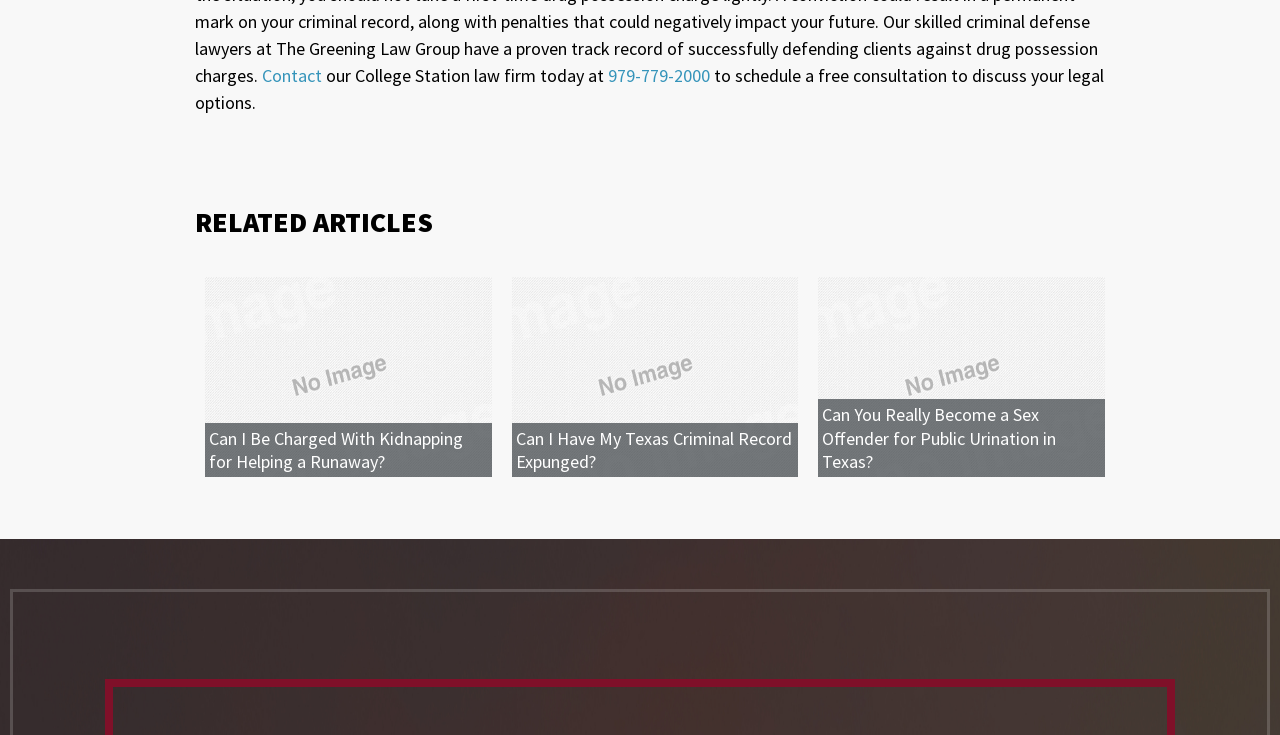Please reply with a single word or brief phrase to the question: 
What is the topic of the first related article?

Kidnapping for Helping a Runaway